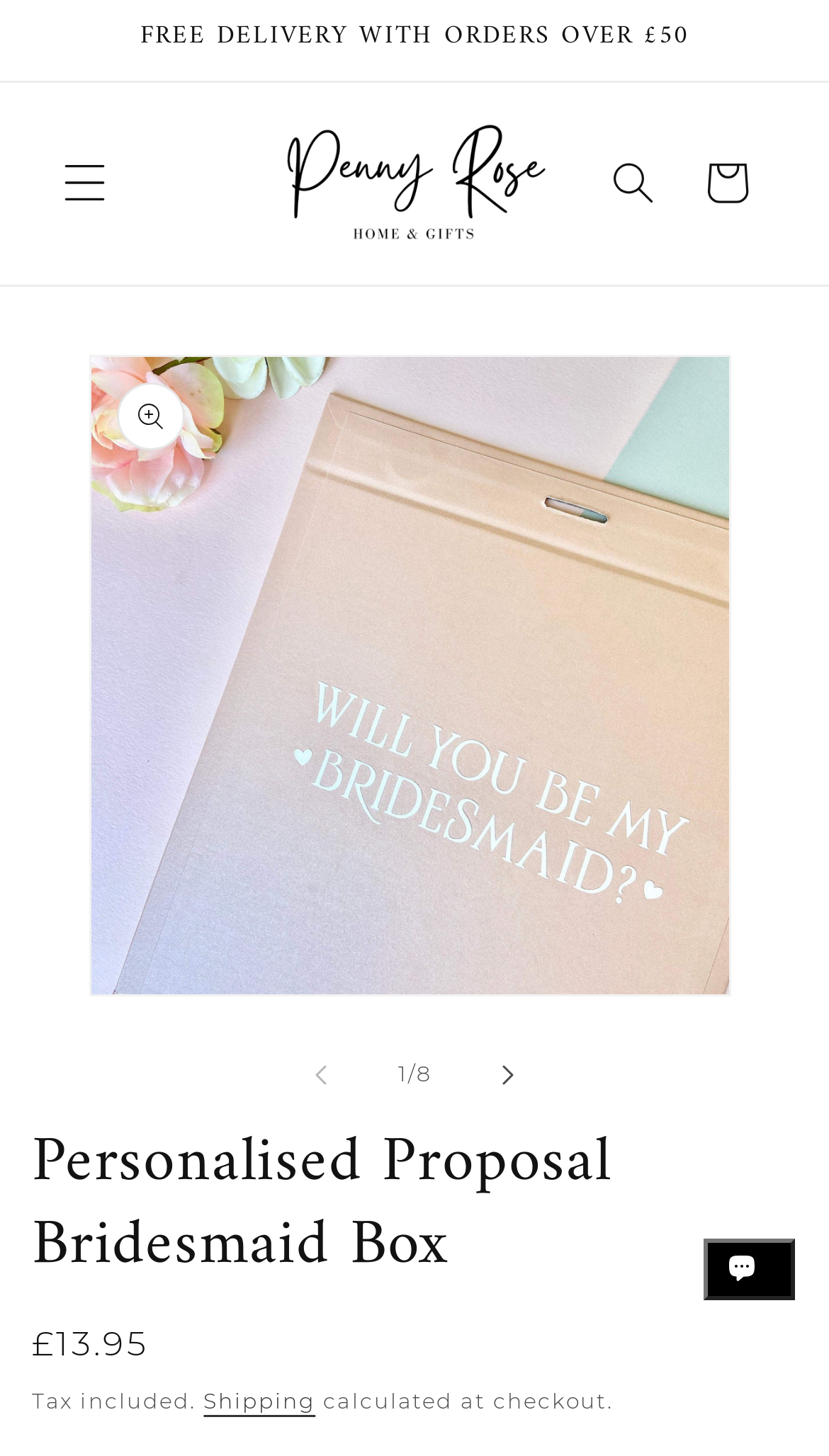What is the price of the proposal box?
Please provide a full and detailed response to the question.

I found the price of the proposal box by looking at the 'Regular price' section, which is located below the product image and description. The price is displayed as '£13.95'.